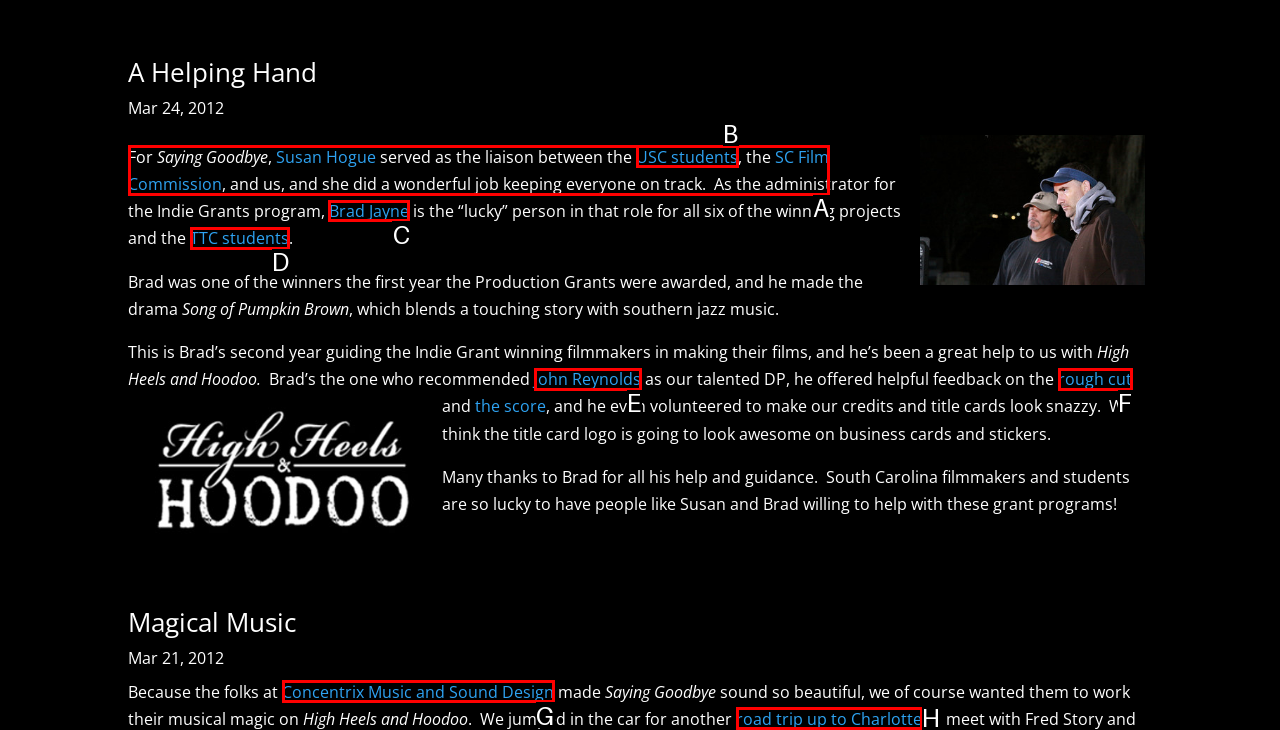Select the appropriate HTML element that needs to be clicked to execute the following task: Click on 'Brad Jayne'. Respond with the letter of the option.

C